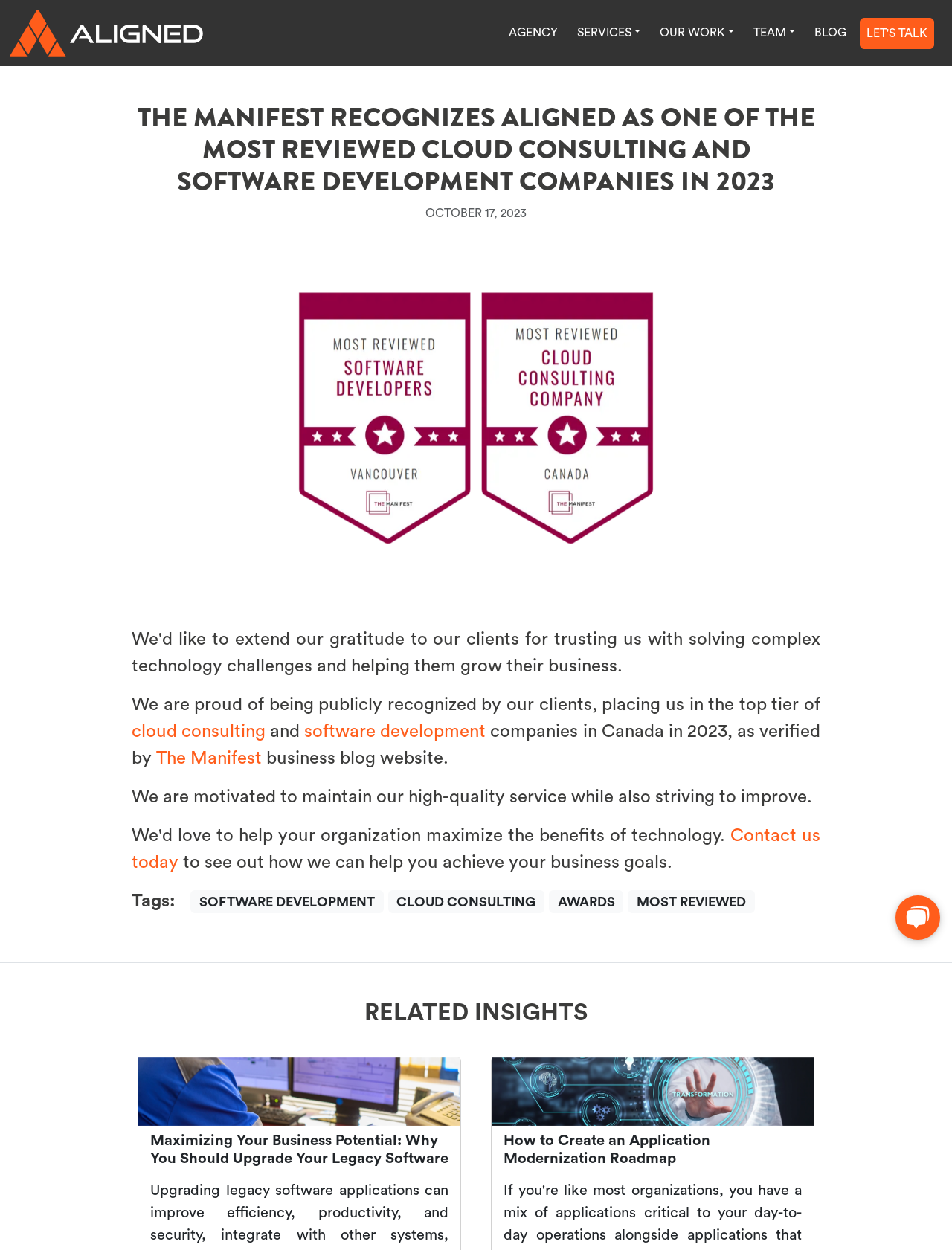Identify the bounding box for the UI element described as: "Blog". Ensure the coordinates are four float numbers between 0 and 1, formatted as [left, top, right, bottom].

[0.849, 0.014, 0.895, 0.038]